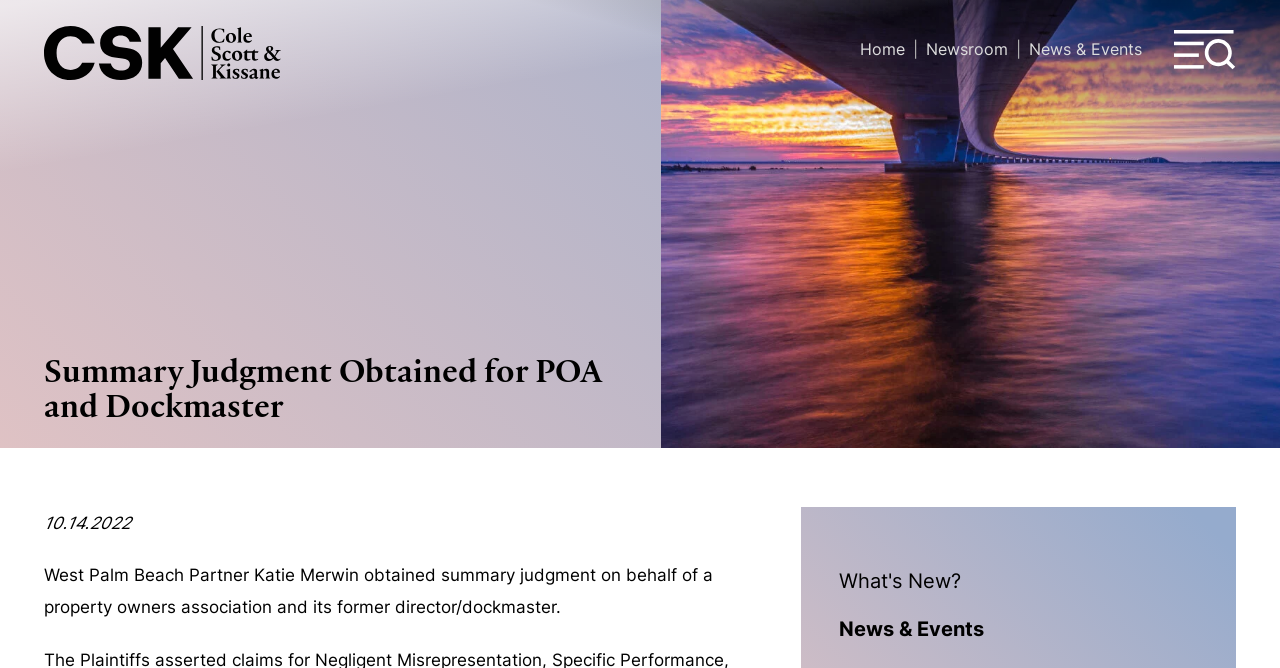Find the bounding box coordinates of the clickable region needed to perform the following instruction: "go to home page". The coordinates should be provided as four float numbers between 0 and 1, i.e., [left, top, right, bottom].

[0.672, 0.058, 0.707, 0.088]